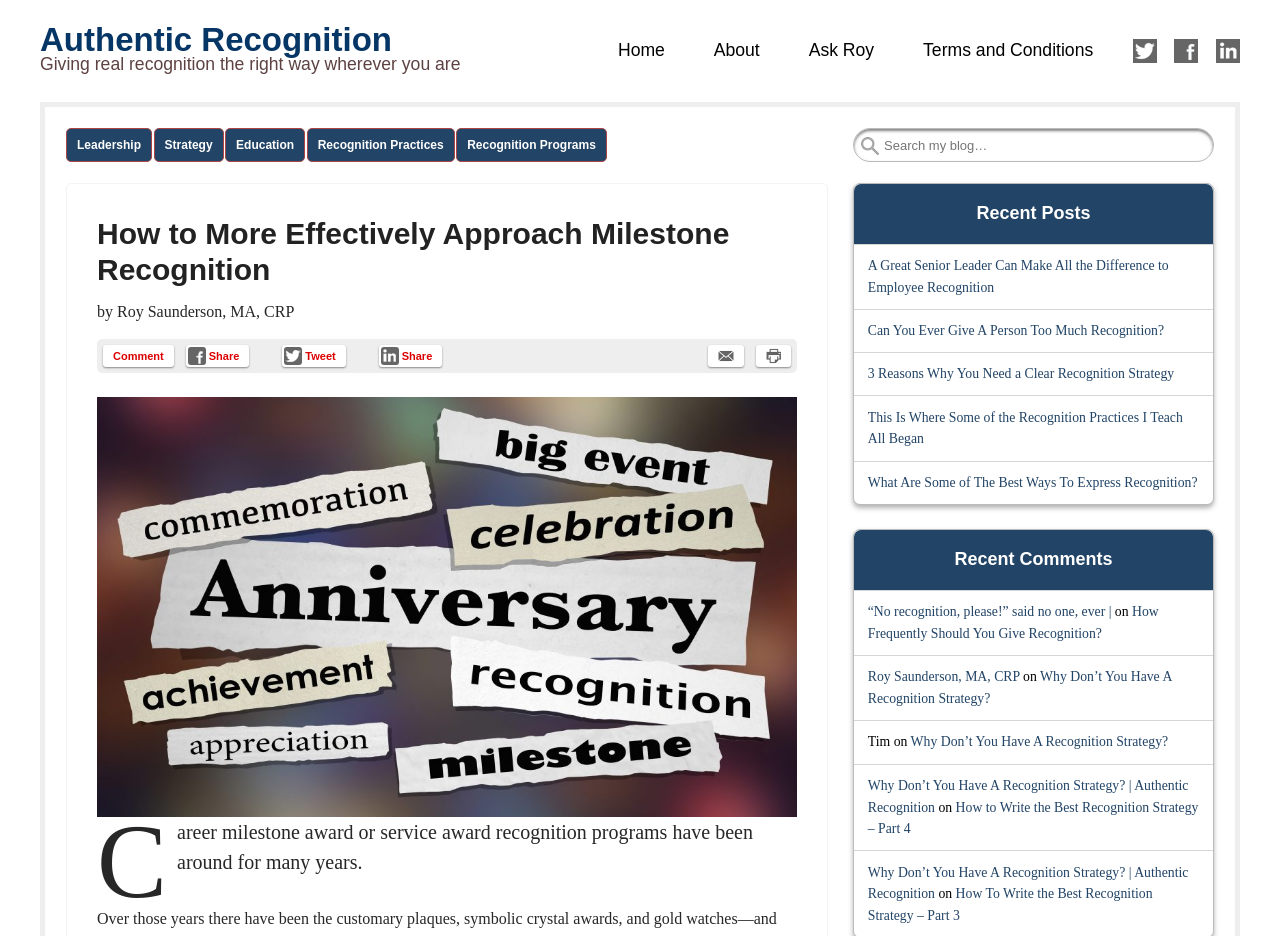Offer a detailed account of what is visible on the webpage.

This webpage is about milestone recognition and service award programs, focusing on how to make them more effective and meaningful. At the top, there is a heading "Authentic Recognition" and a link with the same text. Below it, there is a heading "Giving real recognition the right way wherever you are". 

On the top left, there is a menu with links to "Home", "About", "Ask Roy", and "Terms and Conditions". On the top right, there are social media links to Twitter, Facebook, and LinkedIn. 

In the middle of the page, there is a search bar with a "Search" button. Below it, there are links to different categories such as "Leadership", "Strategy", "Education", "Recognition Practices", and "Recognition Programs". 

Under the "Recognition Programs" category, there is a heading "How to More Effectively Approach Milestone Recognition" and a subheading "by Roy Saunderson, MA, CRP". Below it, there are links to "Comment", "Share", "Tweet", and other social media options. There is also a figure, possibly an image, and a paragraph of text discussing milestone award or service award recognition programs. 

On the right side of the page, there are two sections: "Recent Posts" and "Recent Comments". The "Recent Posts" section lists several article titles related to employee recognition, such as "A Great Senior Leader Can Make All the Difference to Employee Recognition" and "What Are Some of The Best Ways To Express Recognition?". The "Recent Comments" section lists comments from users, including their names and the articles they commented on.